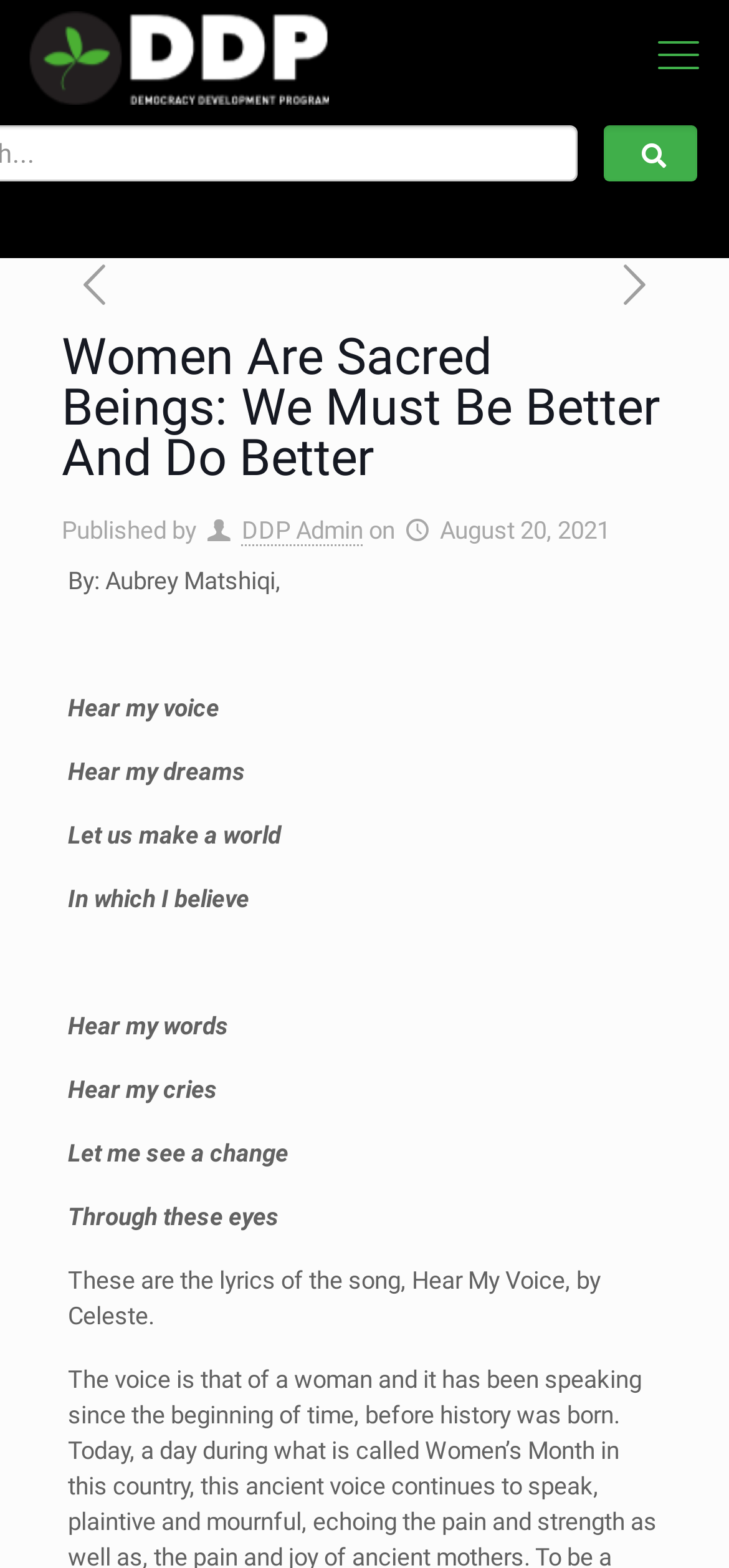Please determine the headline of the webpage and provide its content.

Women Are Sacred Beings: We Must Be Better And Do Better